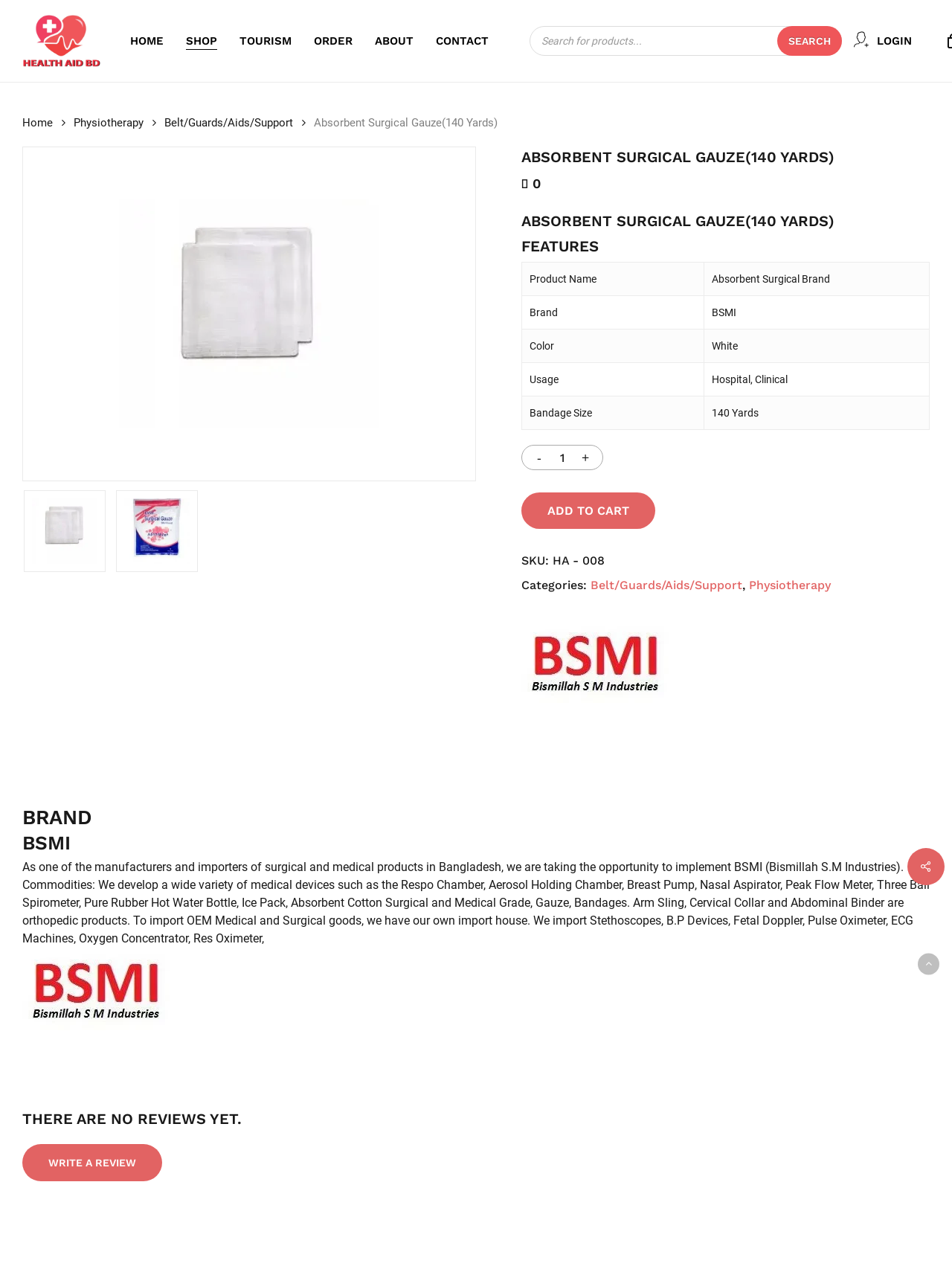Give a detailed account of the webpage.

This webpage is about Absorbent Surgical Gauze, a product offered by Health Aid BD. At the top, there is a navigation menu with links to HOME, SHOP, TOURISM, ORDER, ABOUT, and CONTACT. Next to the navigation menu, there is a search bar with a search button. On the top right, there is a login link and a cart icon with a link to close the cart.

Below the navigation menu, there is a product description section. It starts with a heading "ABSORBENT SURGICAL GAUZE(140 YARDS)" followed by a table with product features, including product name, brand, color, usage, and bandage size. There are buttons to decrease or increase the product quantity and an "ADD TO CART" button.

On the right side of the product description section, there is an image of the product. Below the product description section, there are links to related categories, including Belt/Guards/Aids/Support and Physiotherapy.

The webpage also has two tab panels, one for the brand description and another for reviews. The brand description tab panel has a heading "BRAND" followed by a detailed description of BSMI, a manufacturer and importer of surgical and medical products in Bangladesh. The reviews tab panel indicates that there are no reviews yet and provides a link to write a review.

At the bottom of the webpage, there is a link to go back to the top.